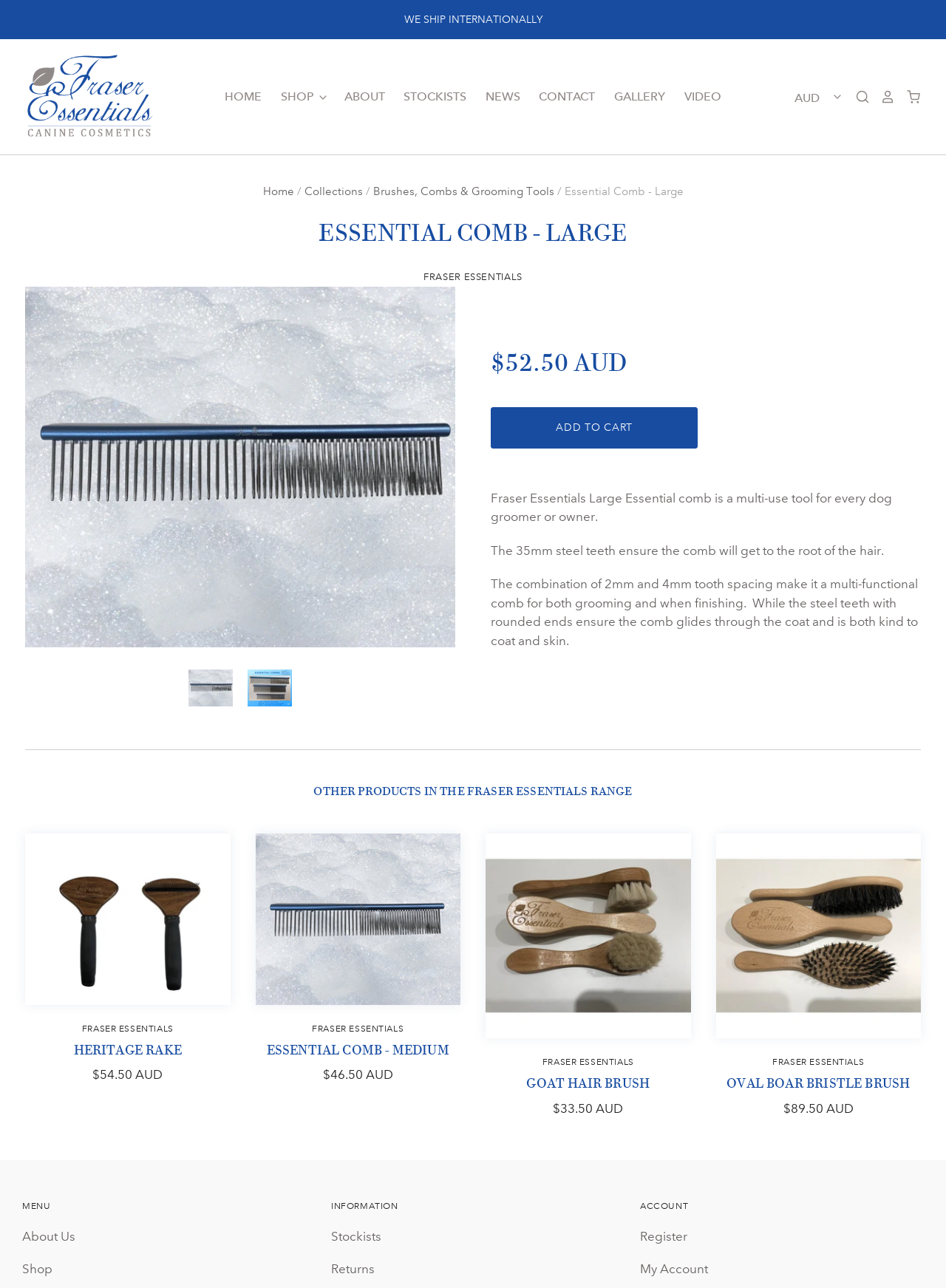What is the function of the comb's 35mm steel teeth?
Examine the image and provide an in-depth answer to the question.

I found the function of the comb's 35mm steel teeth by reading the product description, which says 'The 35mm steel teeth ensure the comb will get to the root of the hair'.